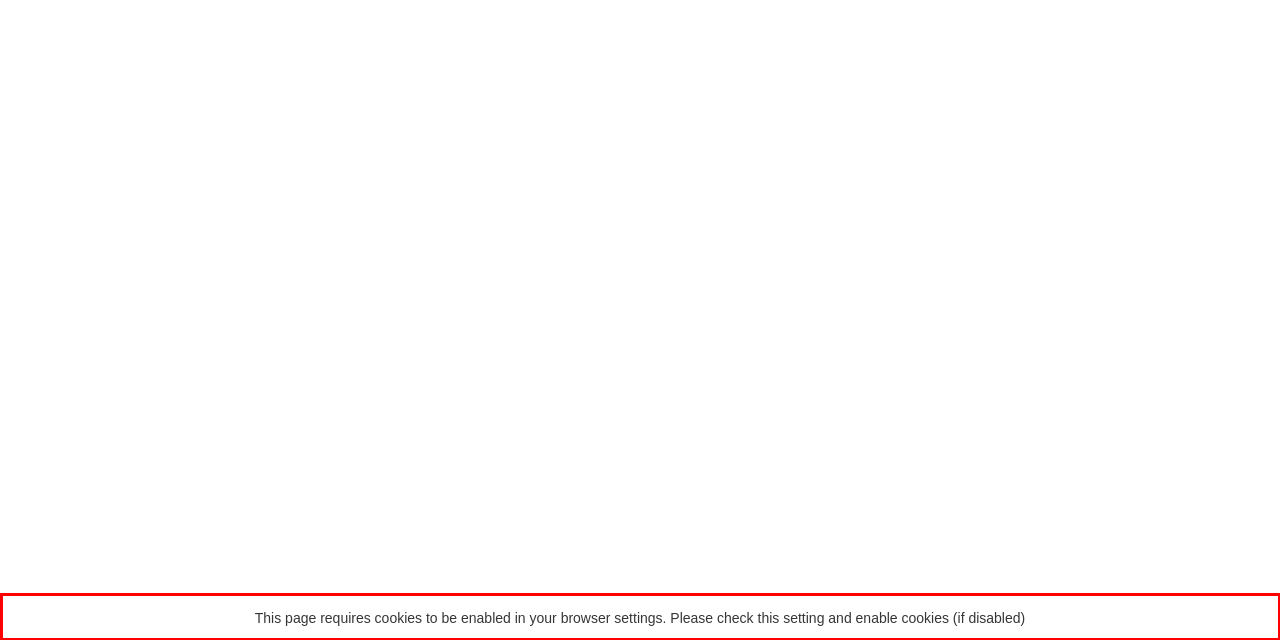Locate the red bounding box in the provided webpage screenshot and use OCR to determine the text content inside it.

This page requires cookies to be enabled in your browser settings. Please check this setting and enable cookies (if disabled)